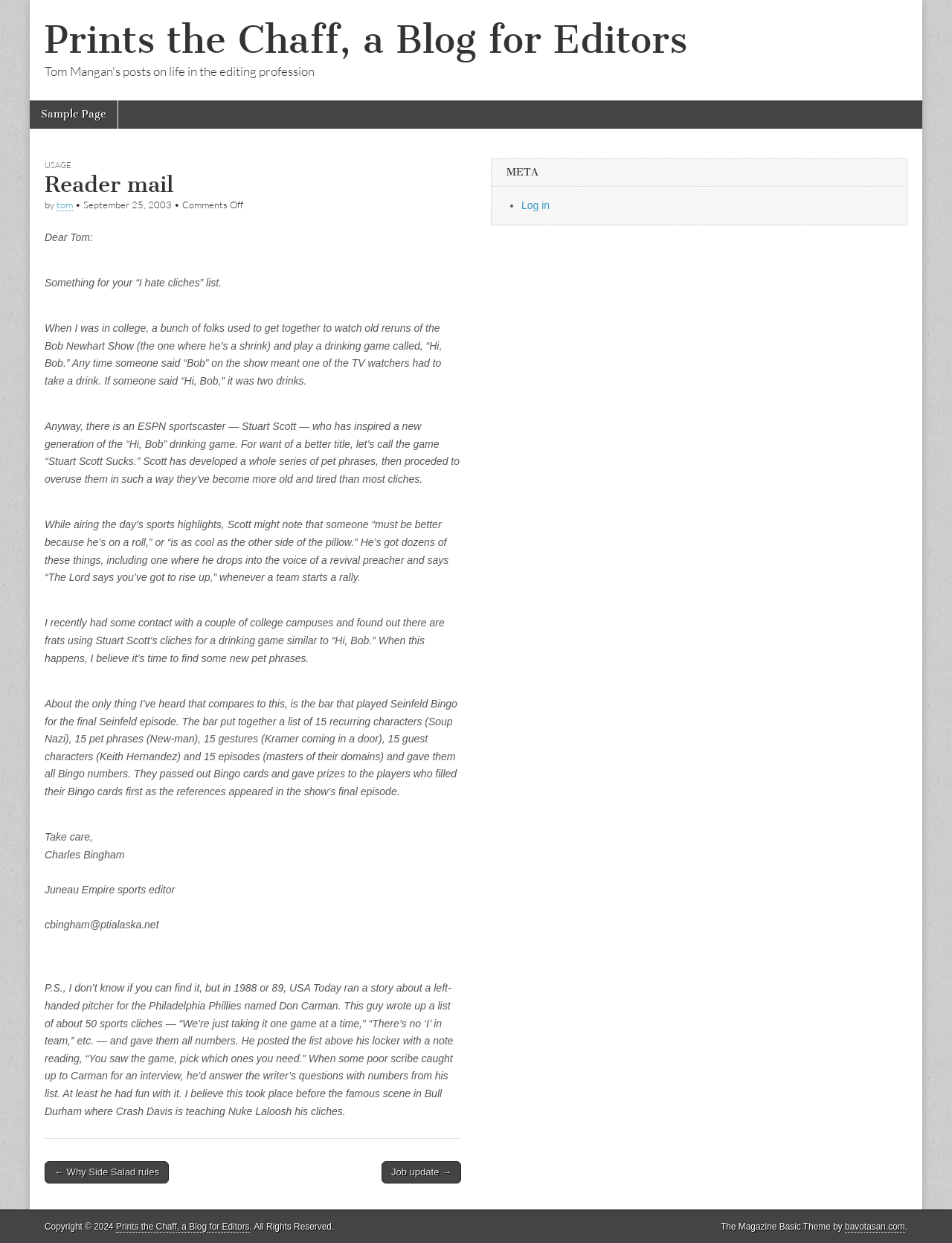Utilize the details in the image to thoroughly answer the following question: Who wrote the reader mail?

The reader mail is written by Charles Bingham, who is the Juneau Empire sports editor, as indicated by the text at the end of the reader mail.